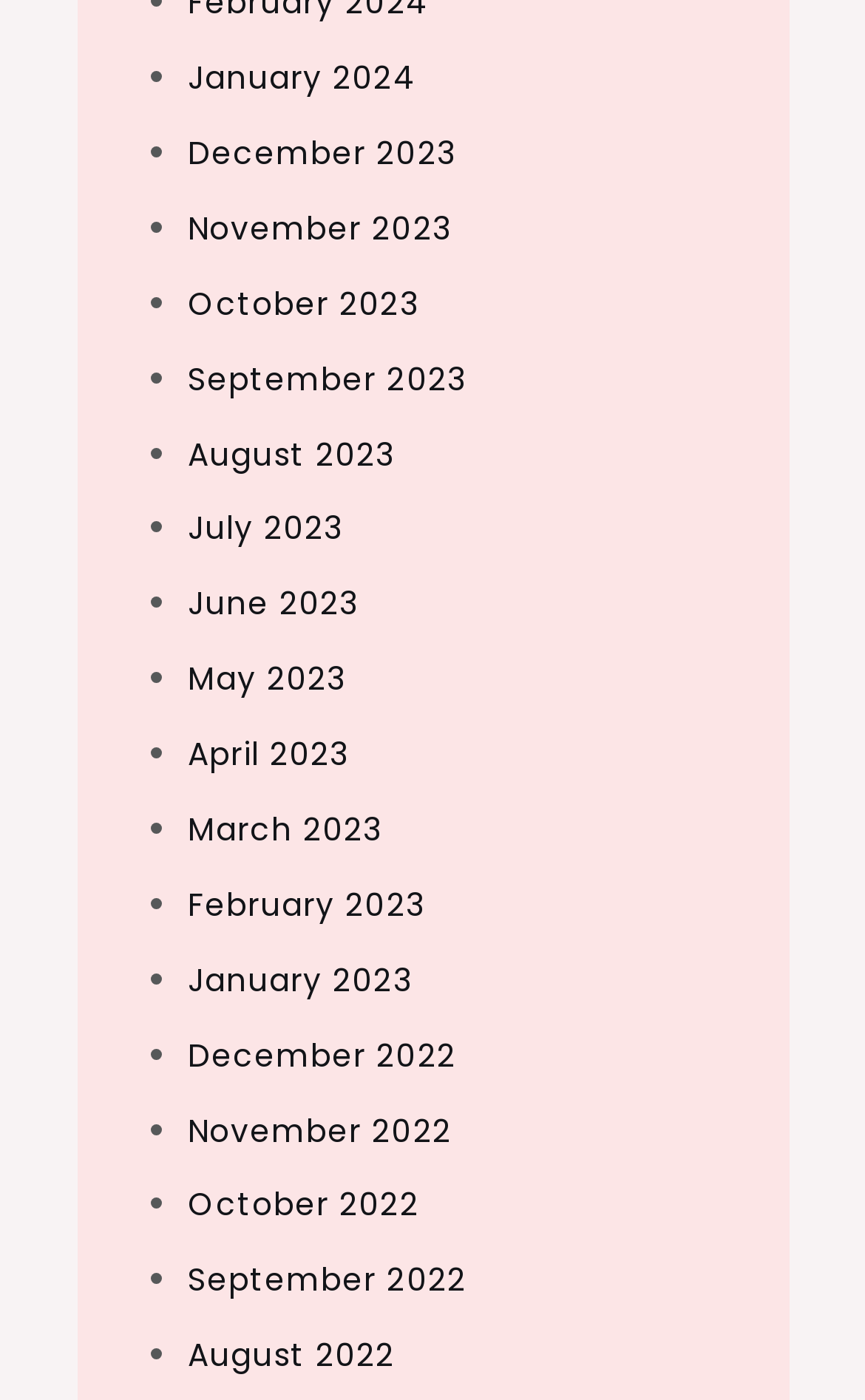Are the months listed in chronological order?
Answer the question with a detailed and thorough explanation.

I examined the list of links and found that the months are listed in chronological order, with the earliest month (January 2022) first and the latest month (January 2024) last.